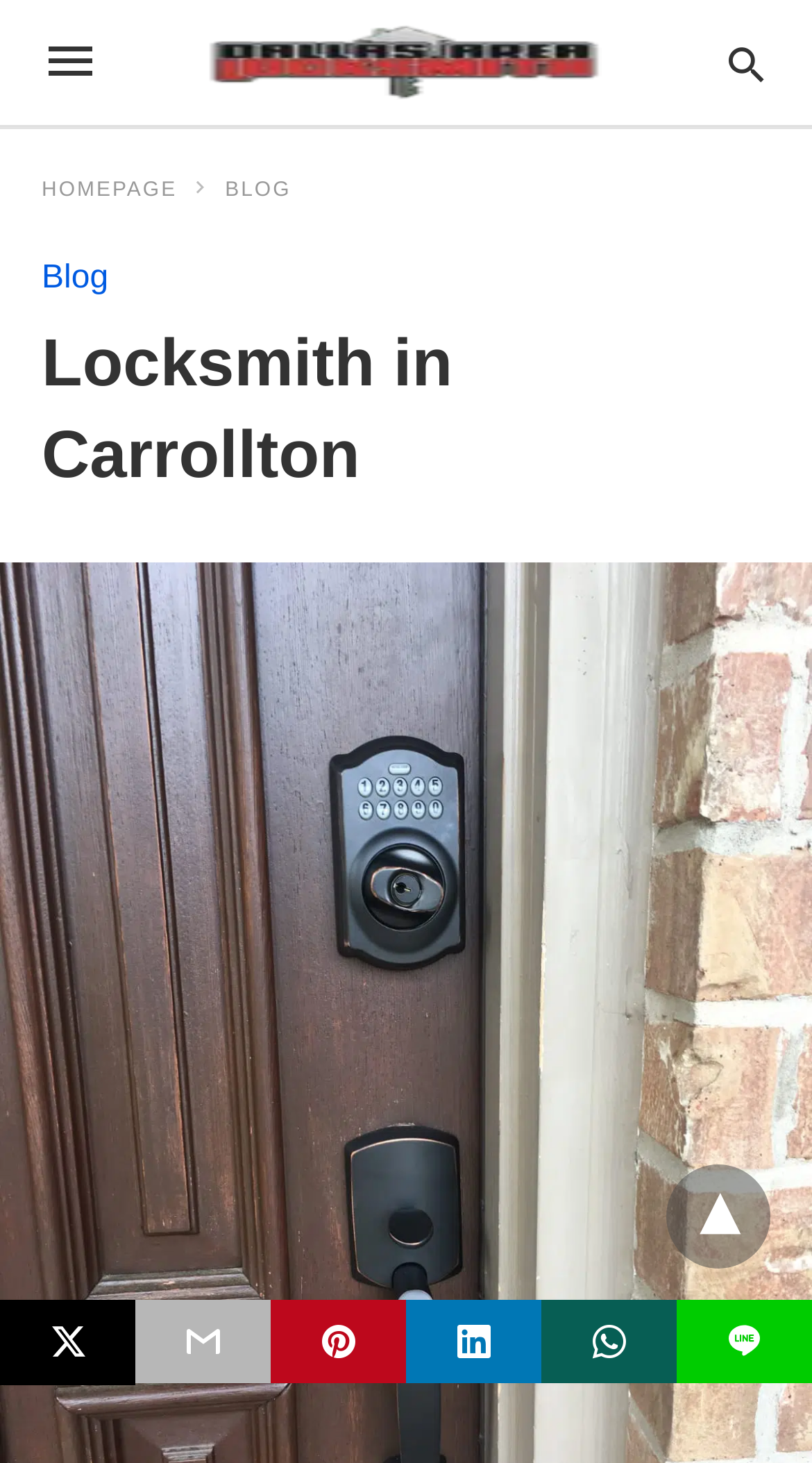Answer the question briefly using a single word or phrase: 
What is the name of the locksmith service?

Locksmith in Carrollton